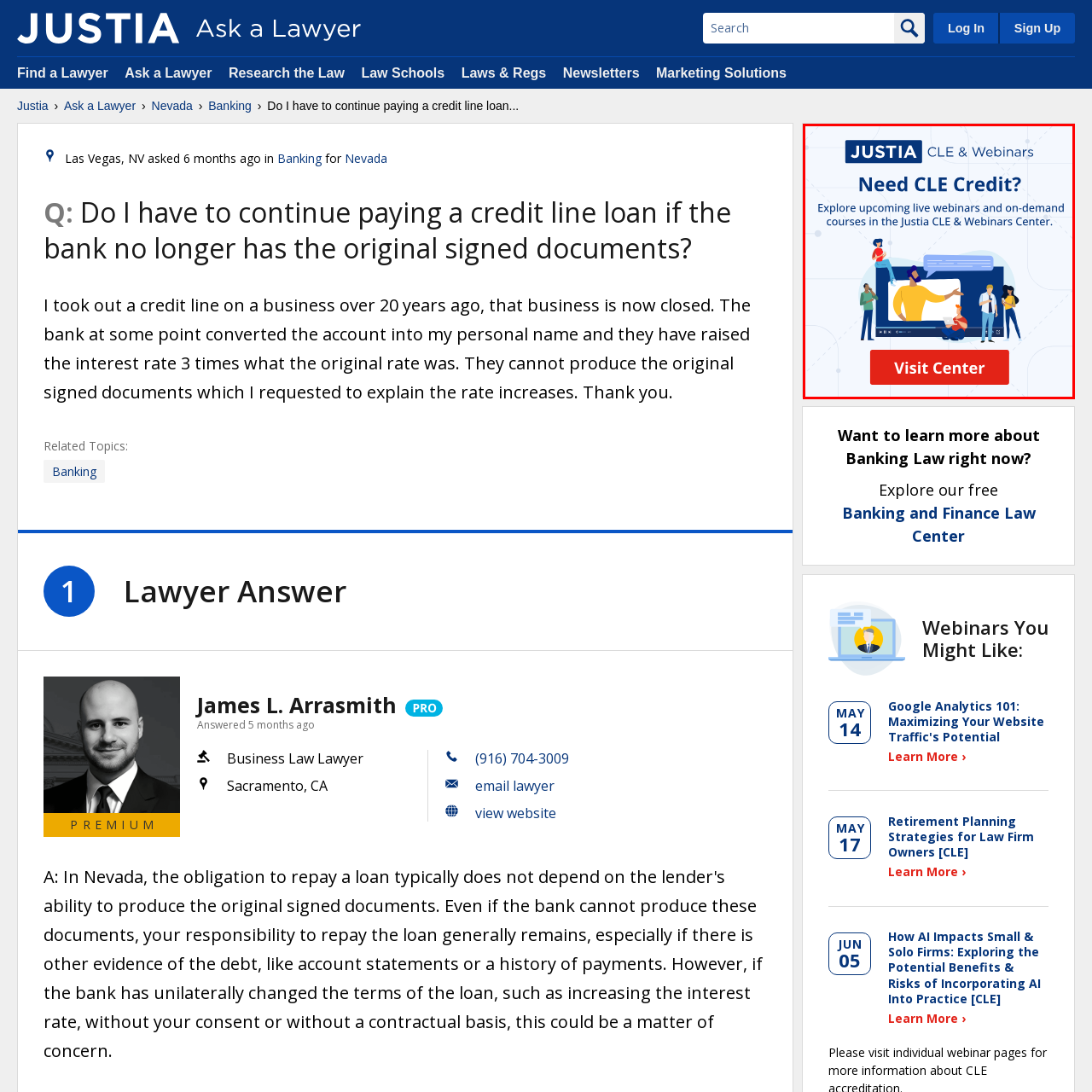Check the image marked by the red frame and reply to the question using one word or phrase:
What is the prominent button labeled in the image?

Visit Center